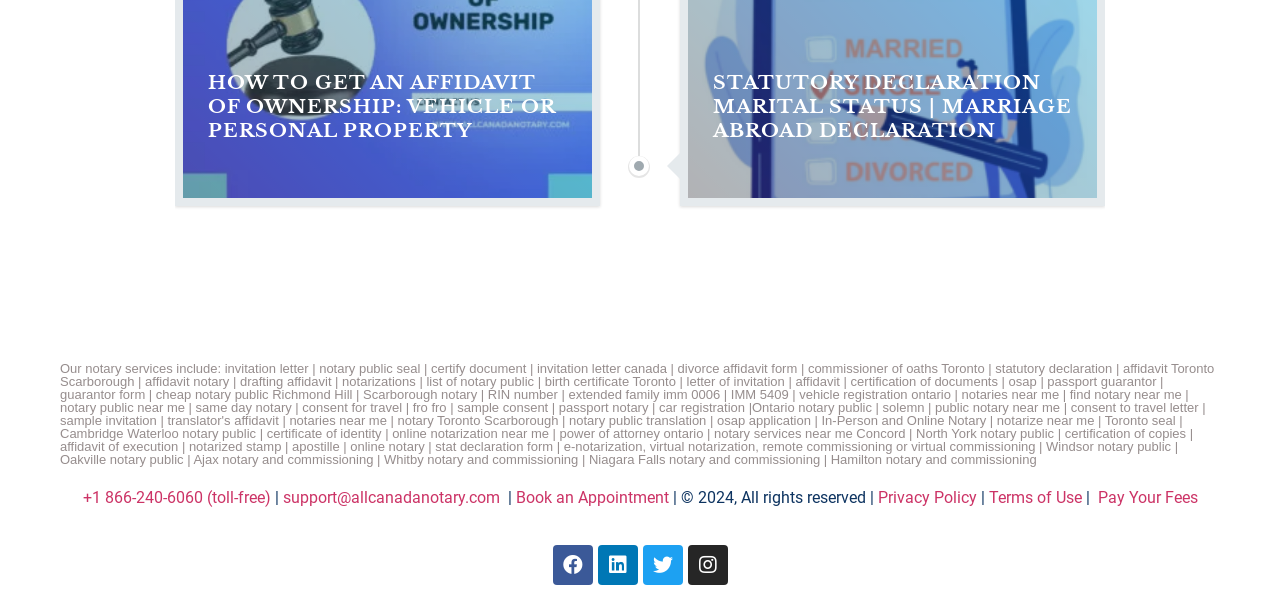Highlight the bounding box coordinates of the element that should be clicked to carry out the following instruction: "Visit the Facebook page". The coordinates must be given as four float numbers ranging from 0 to 1, i.e., [left, top, right, bottom].

[0.432, 0.9, 0.463, 0.966]